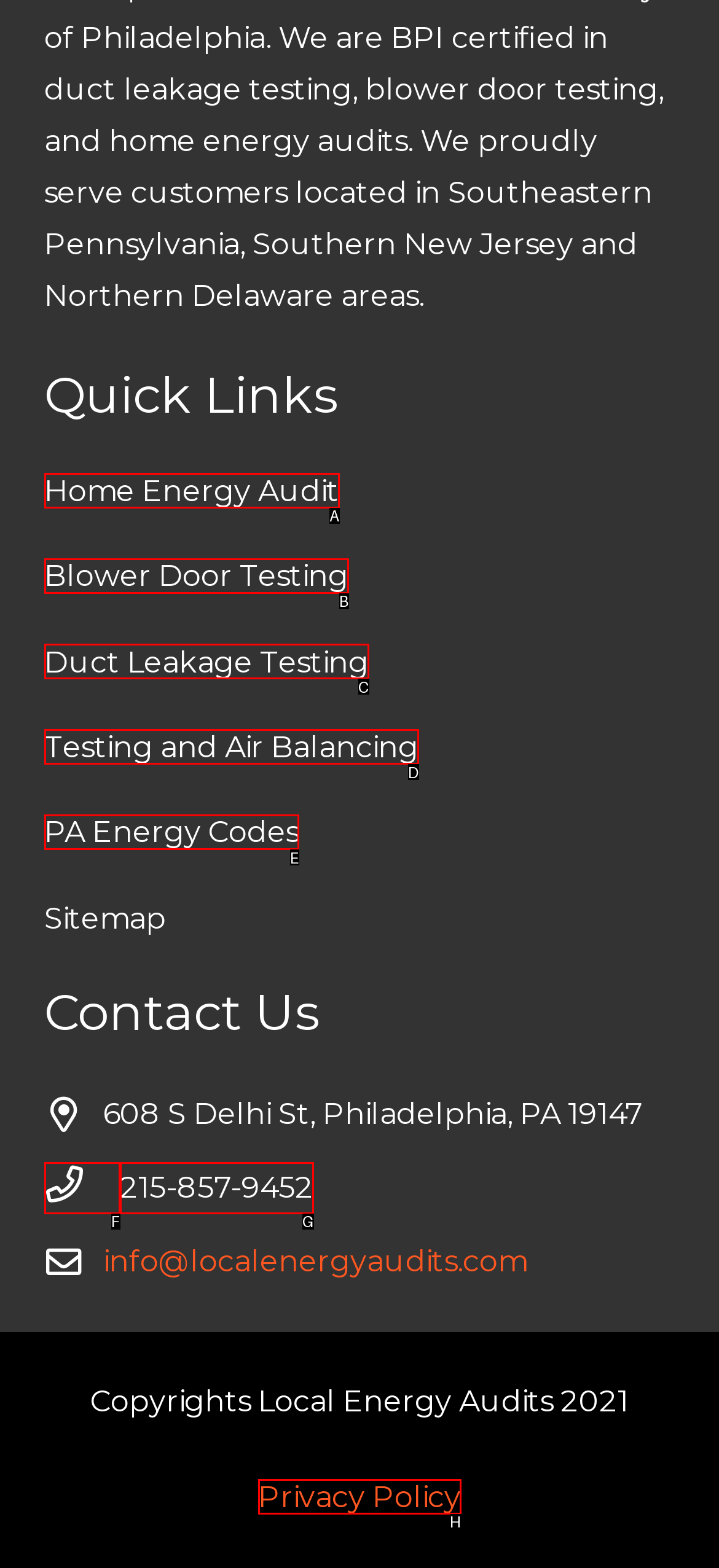Choose the option that best matches the description: parent_node: Search for: value="Search"
Indicate the letter of the matching option directly.

None